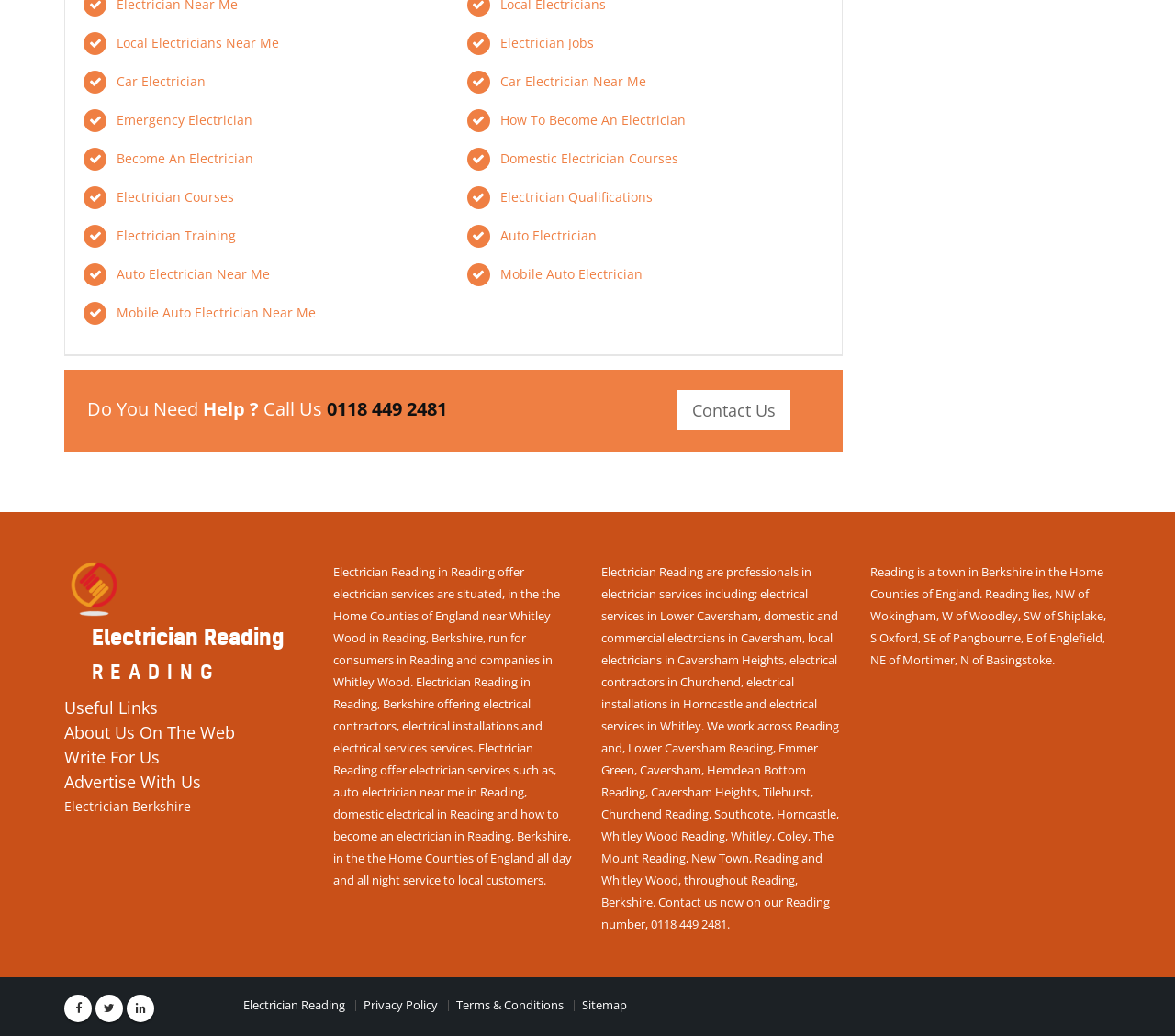Identify the coordinates of the bounding box for the element that must be clicked to accomplish the instruction: "Read 'Privacy Policy'".

[0.309, 0.963, 0.373, 0.978]